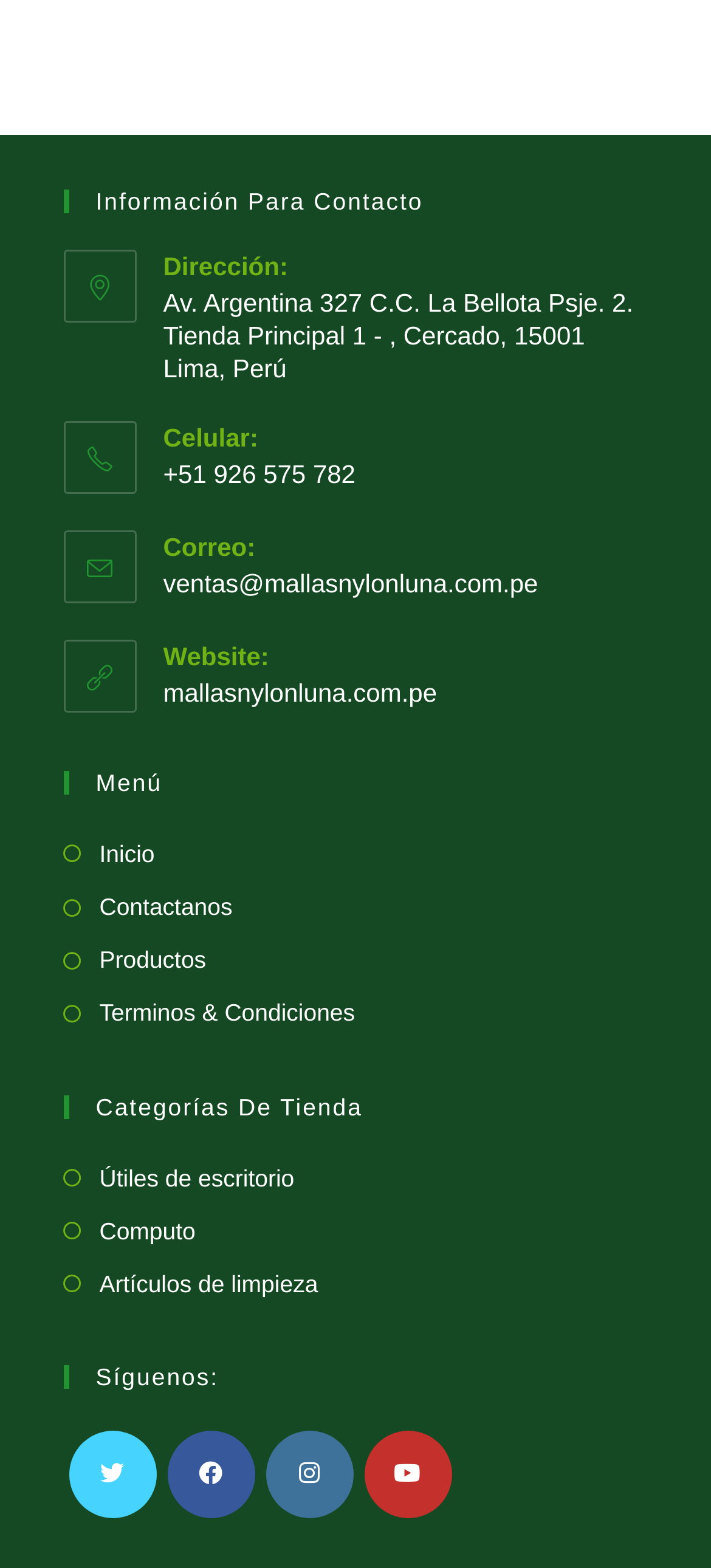Can you find the bounding box coordinates for the element that needs to be clicked to execute this instruction: "Visit the website"? The coordinates should be given as four float numbers between 0 and 1, i.e., [left, top, right, bottom].

[0.229, 0.432, 0.615, 0.451]